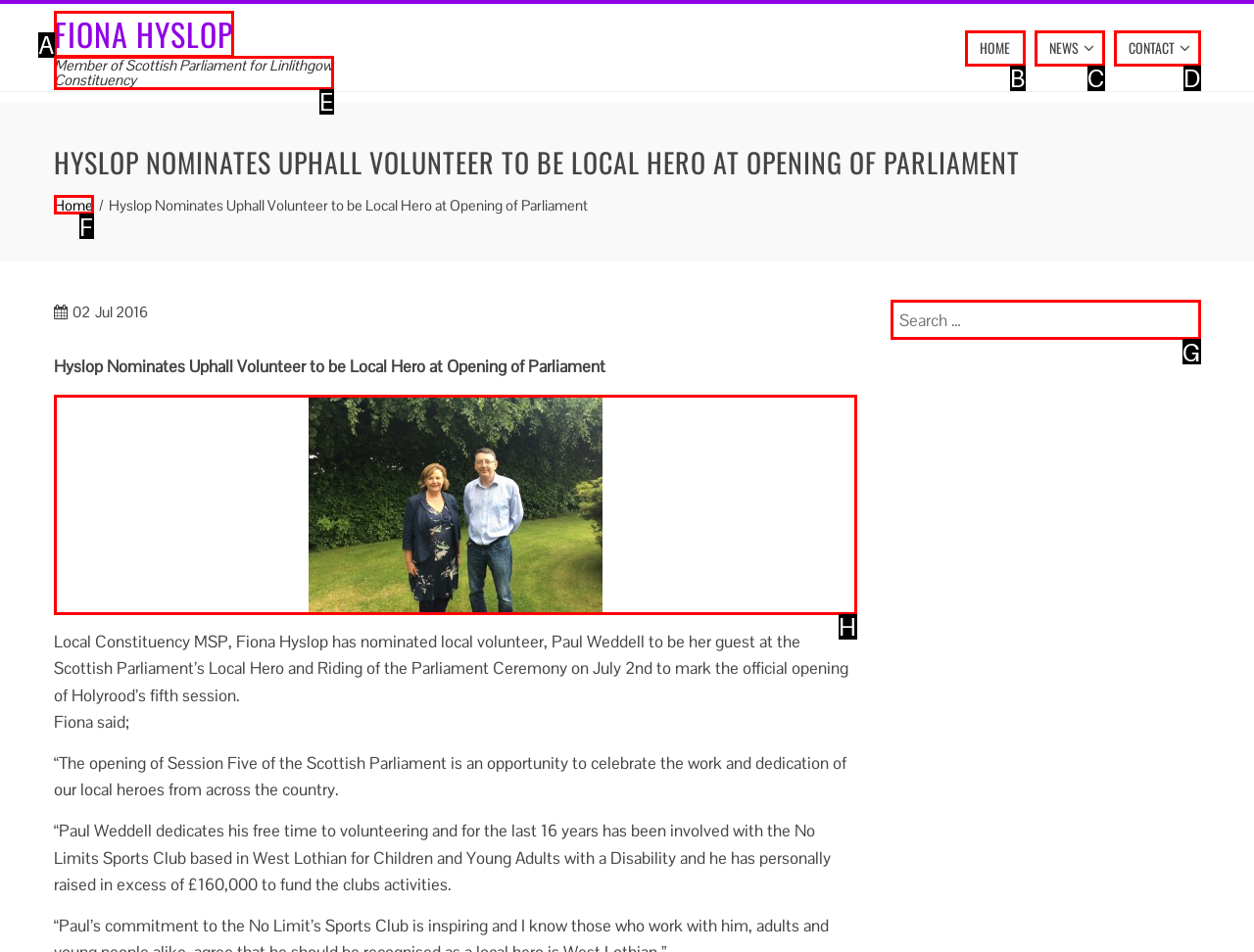Based on the description: Home, select the HTML element that fits best. Provide the letter of the matching option.

F